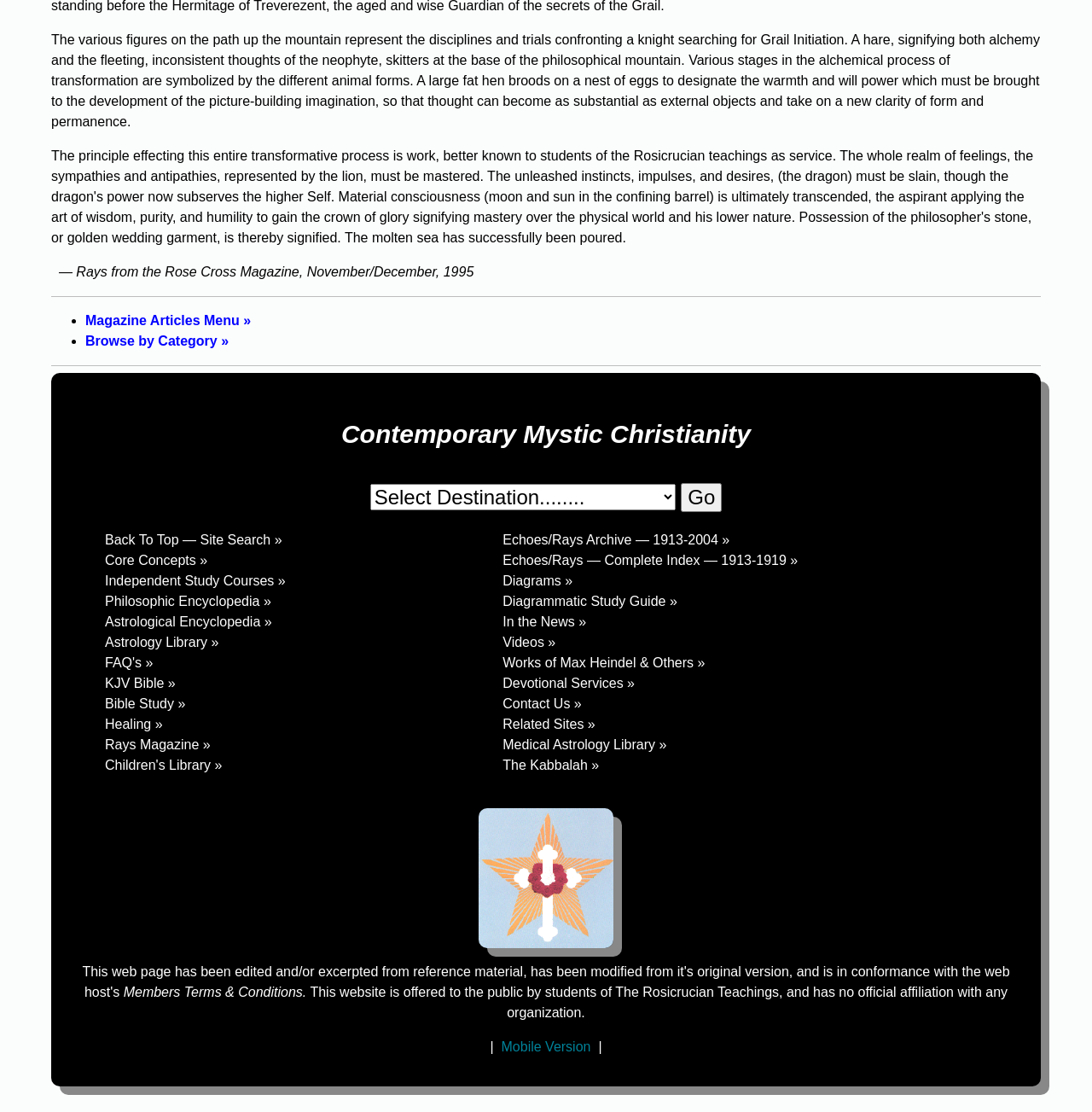Provide the bounding box coordinates of the HTML element described by the text: "Healing »".

[0.096, 0.644, 0.149, 0.658]